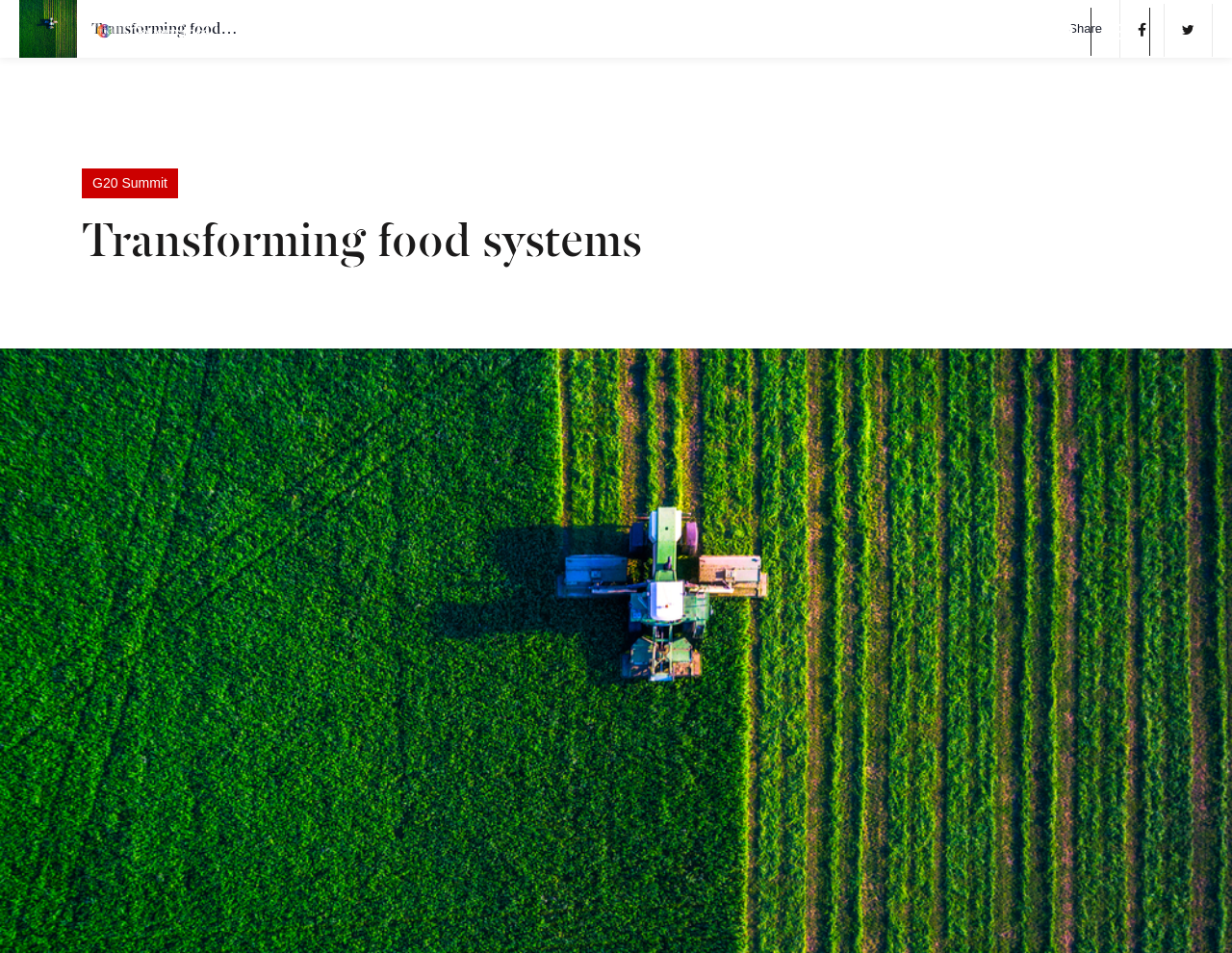Answer the question in a single word or phrase:
What is the title of the article?

Transforming food systems